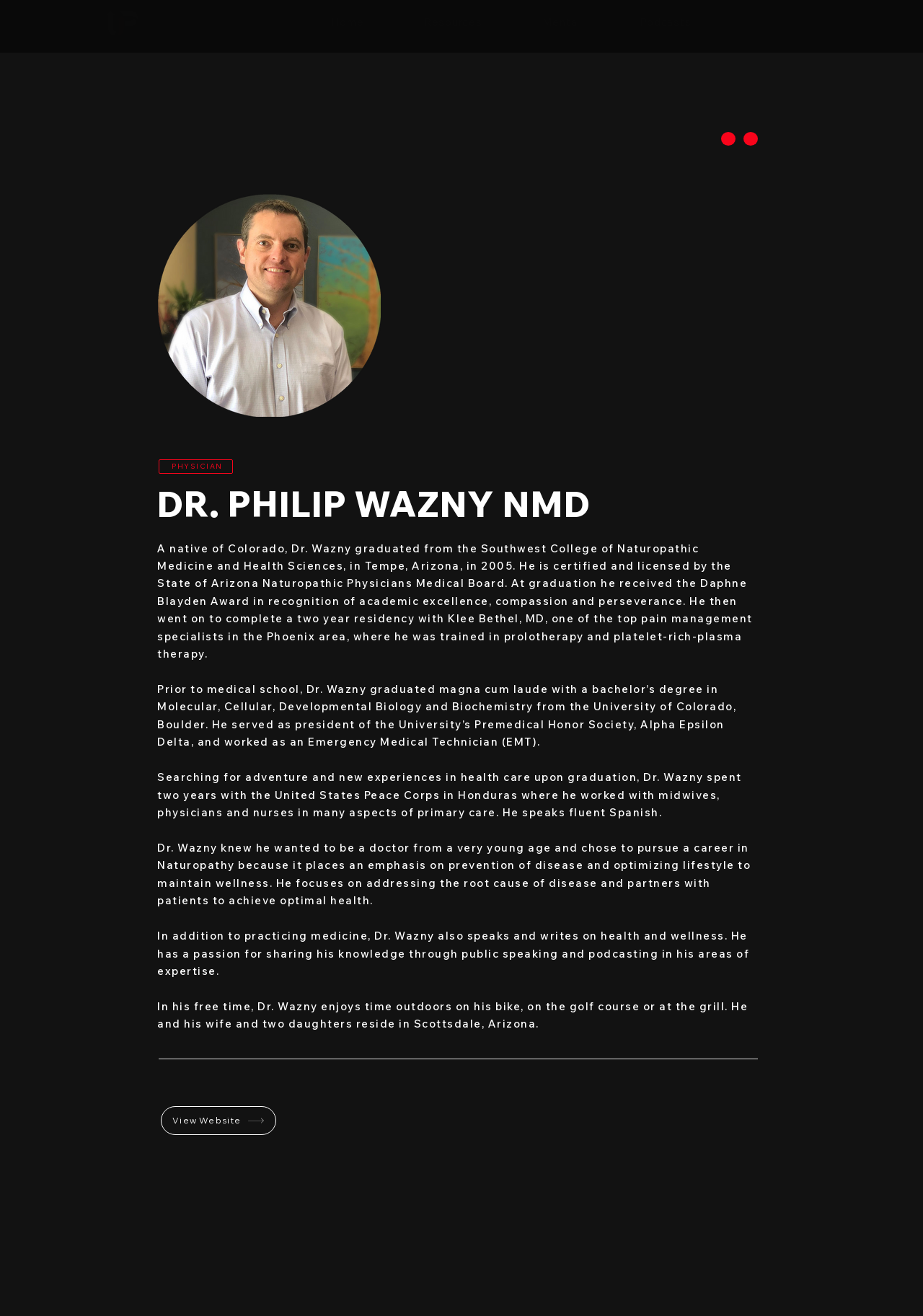With reference to the screenshot, provide a detailed response to the question below:
What is the profession of Dr. Philip Wazny?

Based on the webpage, I found the heading 'PHYSICIAN' which indicates the profession of Dr. Philip Wazny.